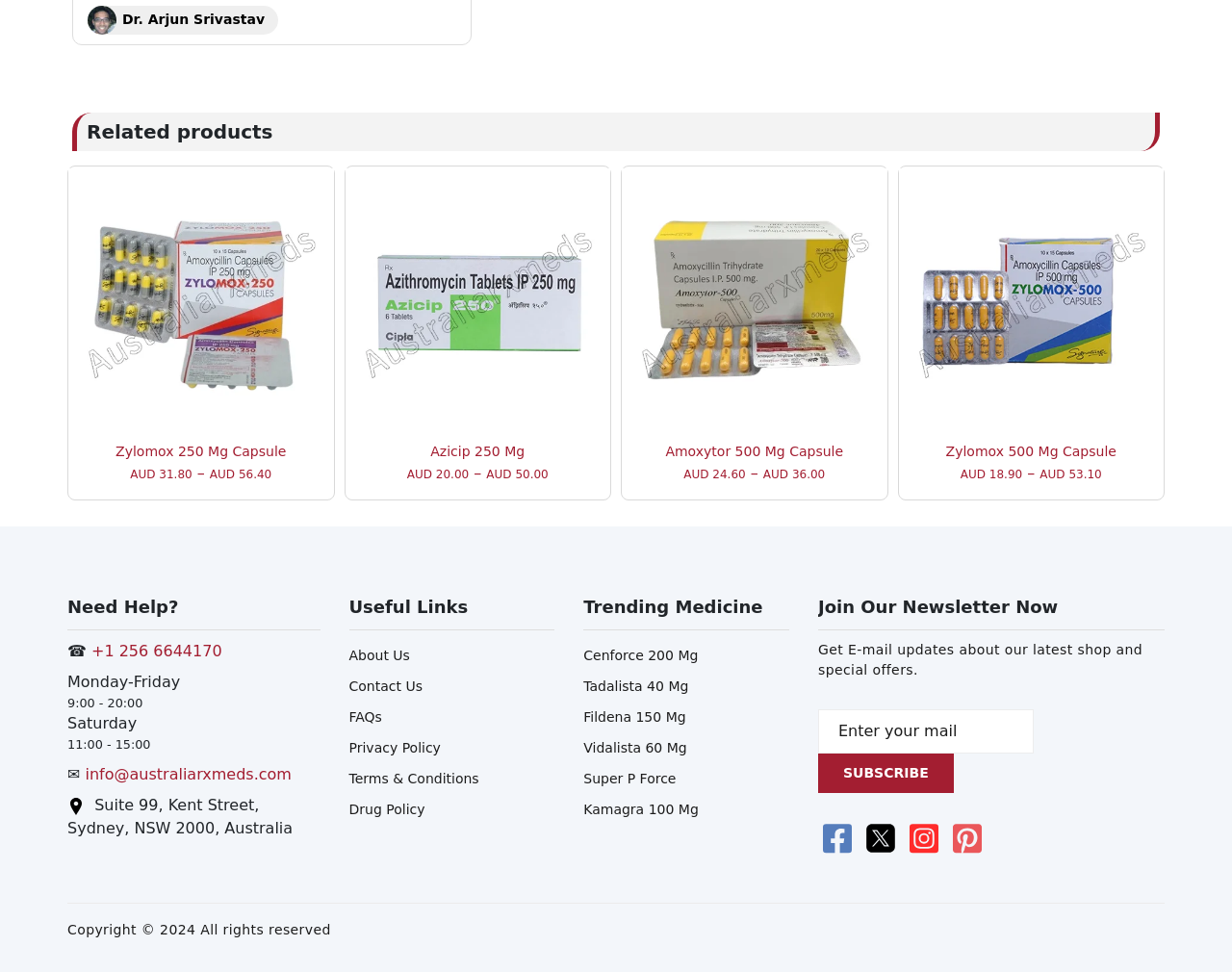Determine the bounding box coordinates of the region to click in order to accomplish the following instruction: "Call the customer support". Provide the coordinates as four float numbers between 0 and 1, specifically [left, top, right, bottom].

[0.074, 0.658, 0.18, 0.682]